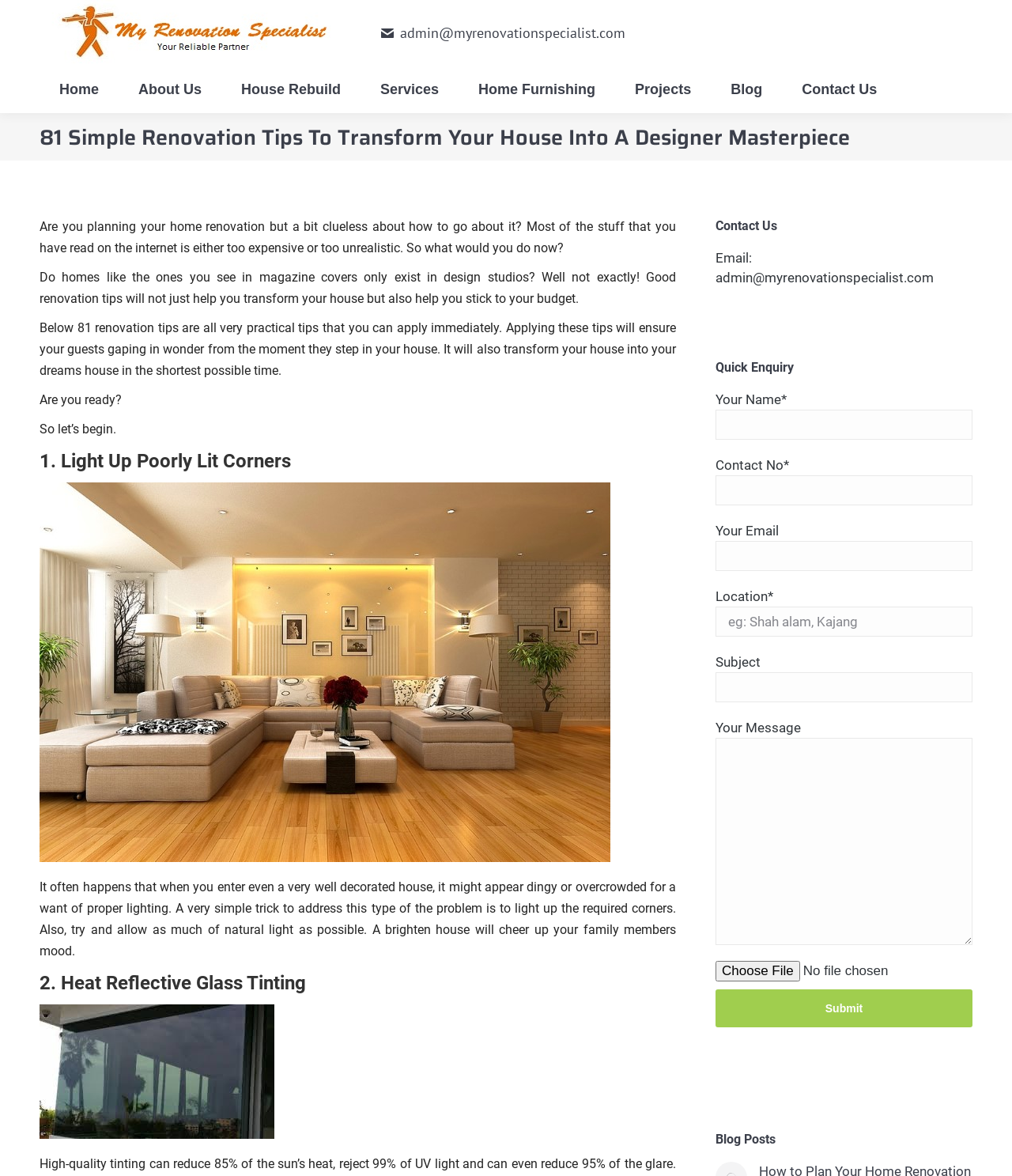Identify the bounding box coordinates of the clickable region to carry out the given instruction: "Click on 'Home'".

[0.051, 0.066, 0.105, 0.086]